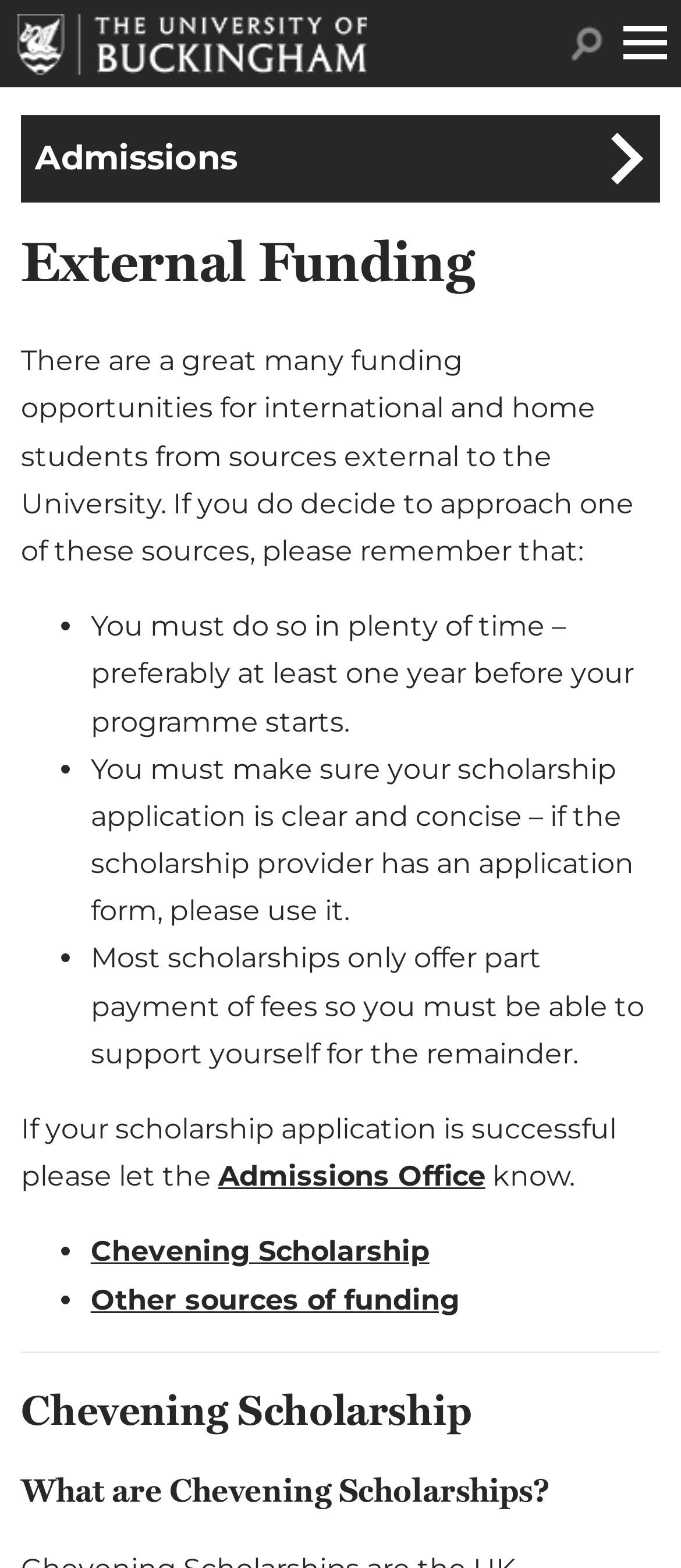What should students use when applying for scholarships?
Using the image as a reference, answer the question with a short word or phrase.

Application form